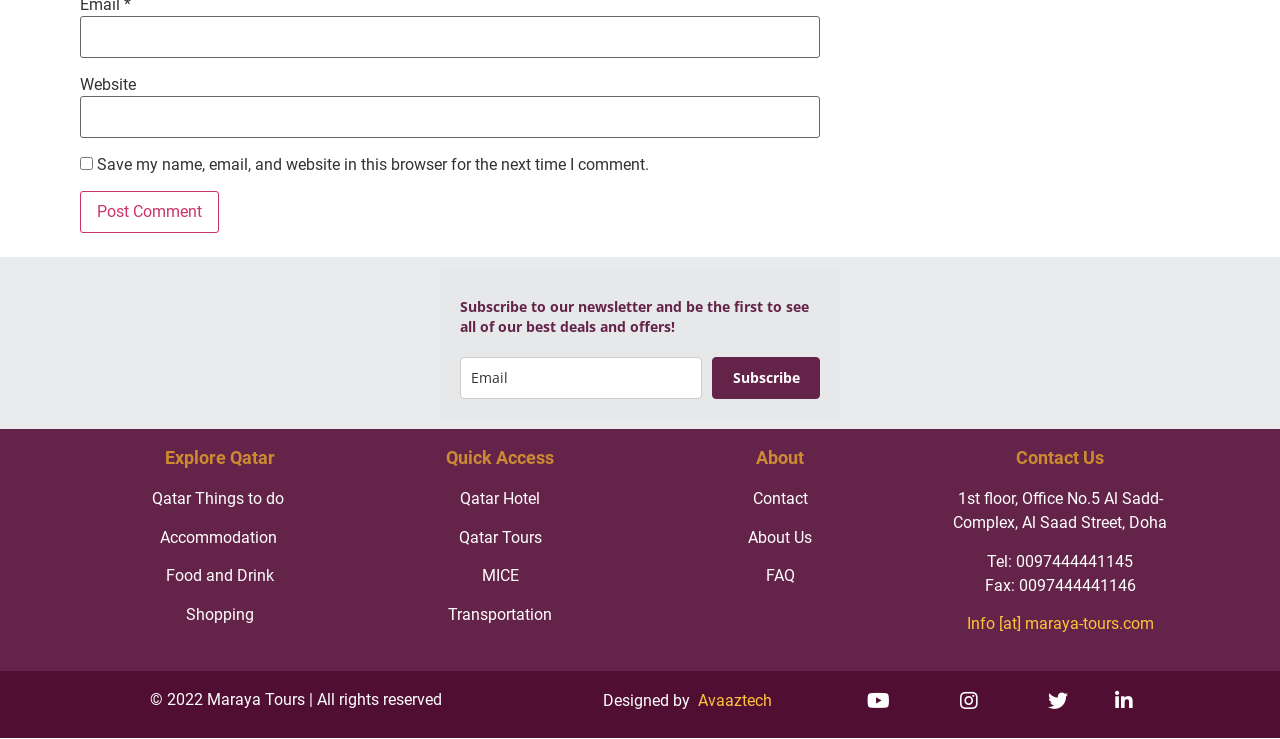Provide the bounding box for the UI element matching this description: "parent_node: Email * aria-describedby="email-notes" name="email"".

[0.062, 0.021, 0.641, 0.078]